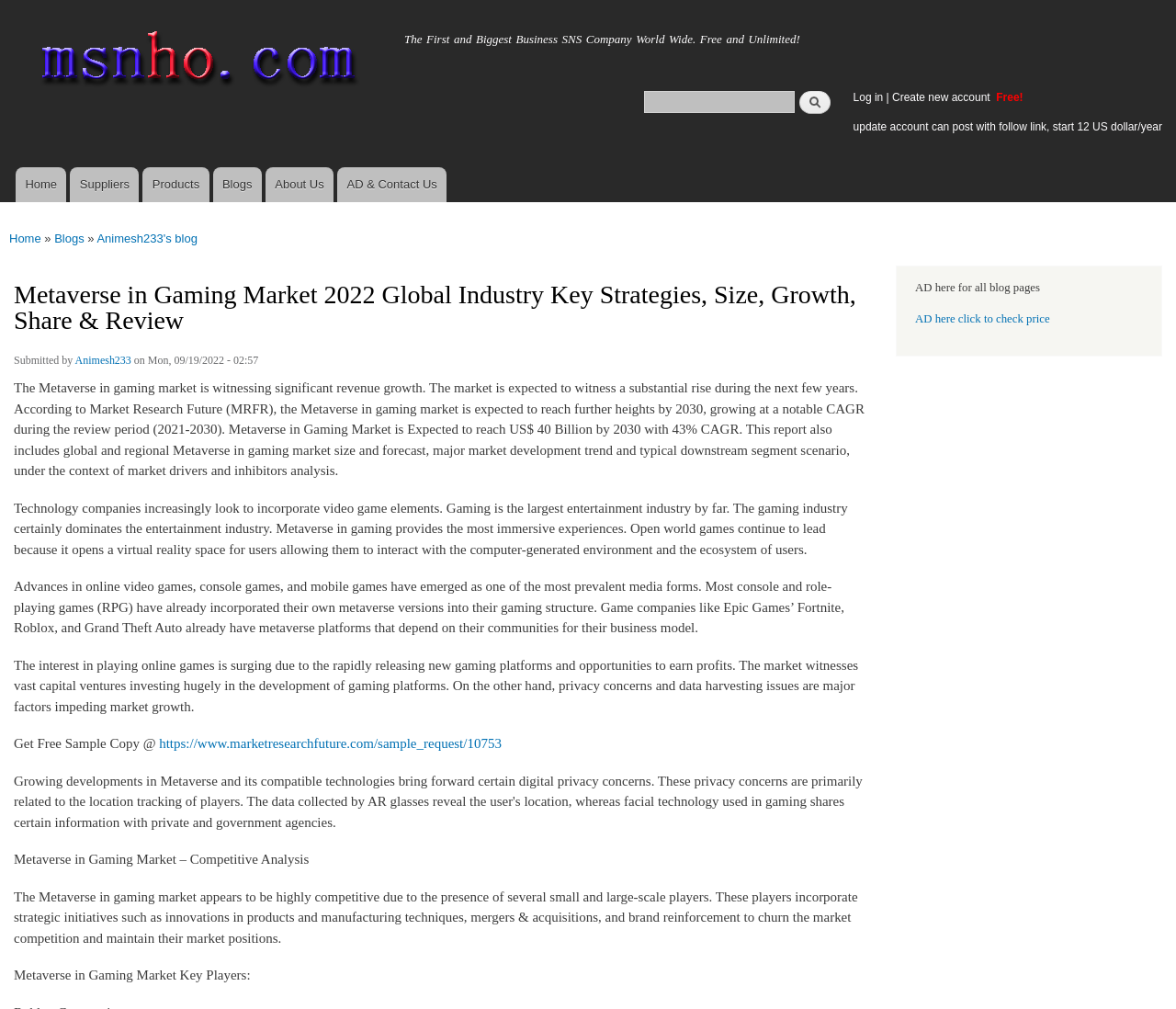Provide the bounding box coordinates of the HTML element described by the text: "About Us".

[0.226, 0.166, 0.284, 0.2]